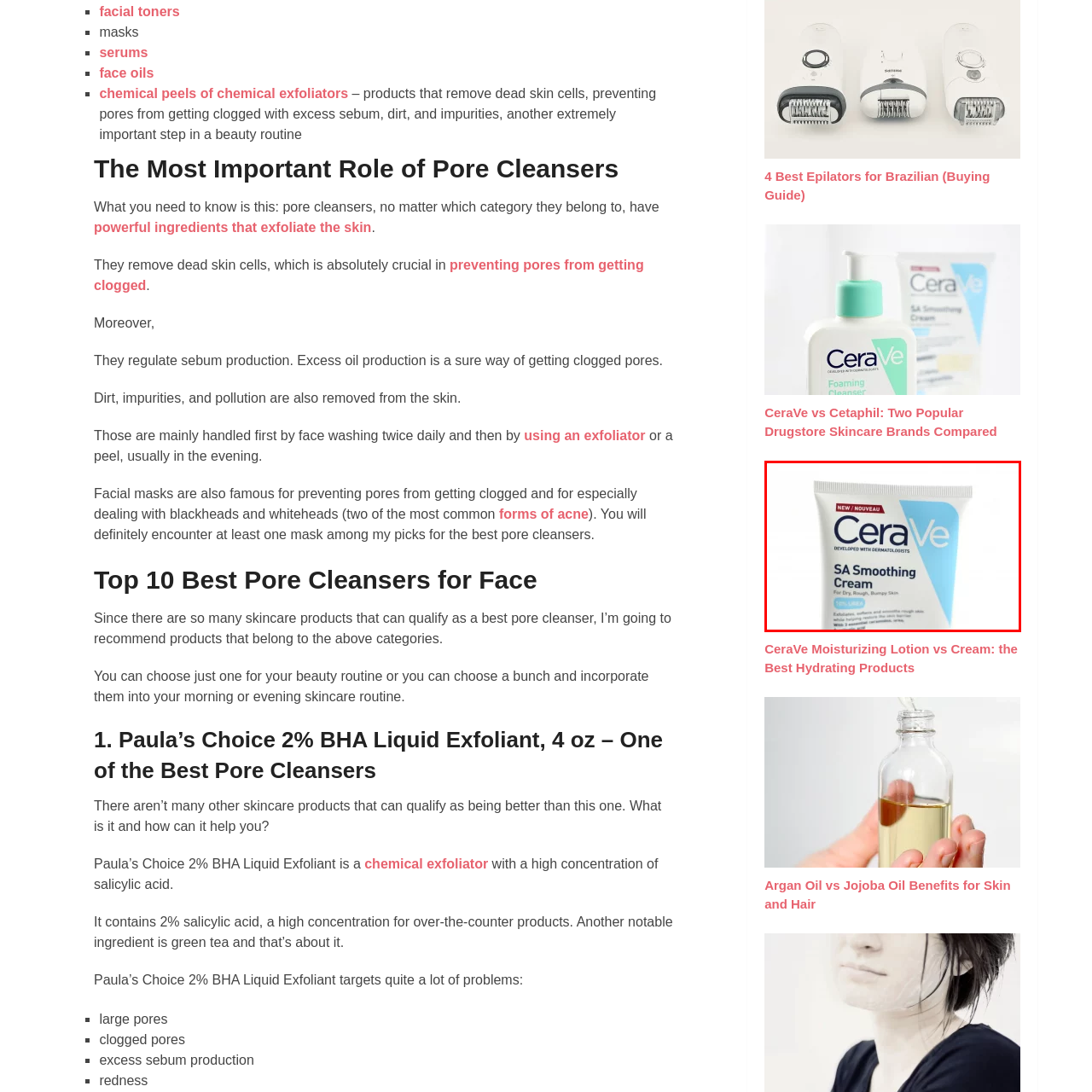Pay attention to the area highlighted by the red boundary and answer the question with a single word or short phrase: 
What is the purpose of the cream?

For dry, rough, and bumpy skin